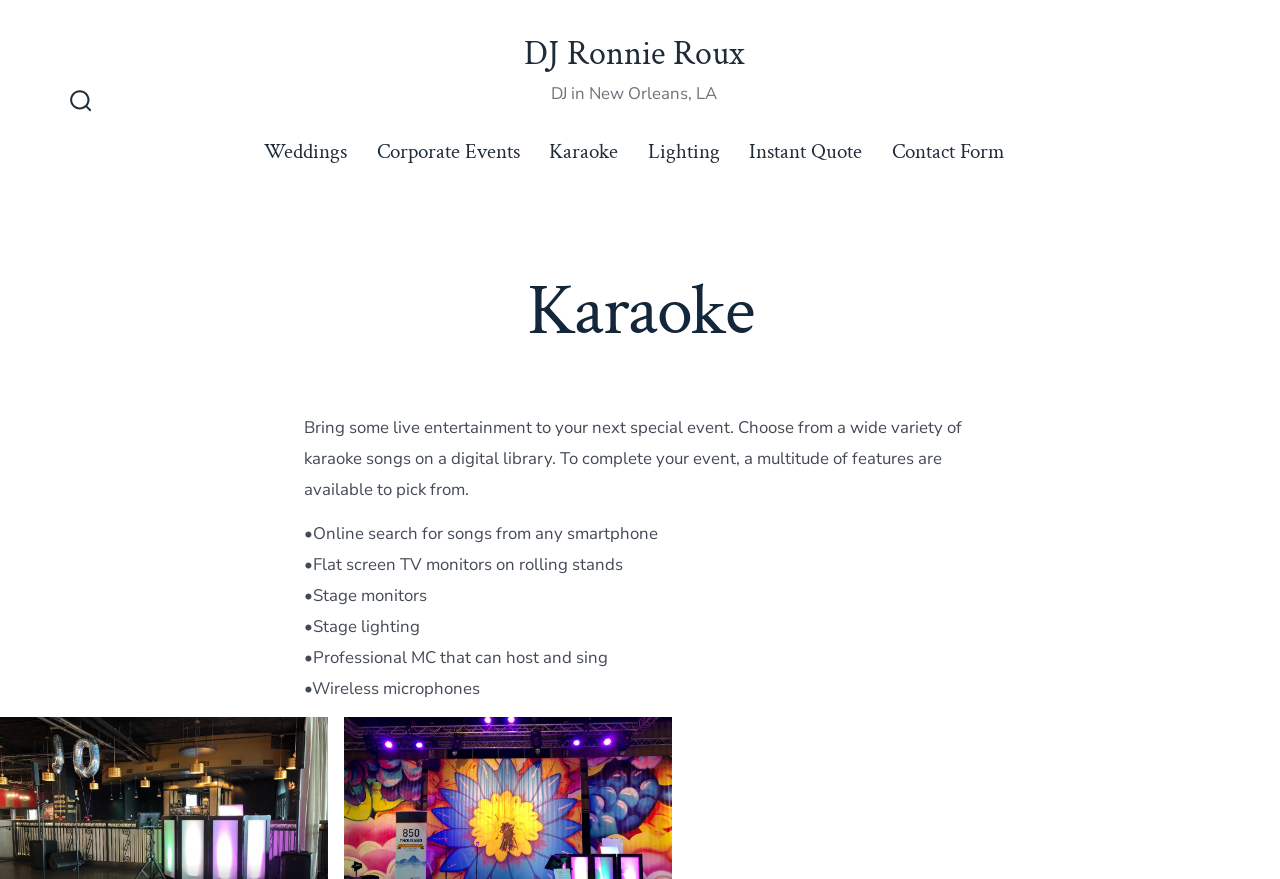Pinpoint the bounding box coordinates of the clickable area necessary to execute the following instruction: "Visit DJ Ronnie Roux's homepage". The coordinates should be given as four float numbers between 0 and 1, namely [left, top, right, bottom].

[0.409, 0.04, 0.582, 0.084]